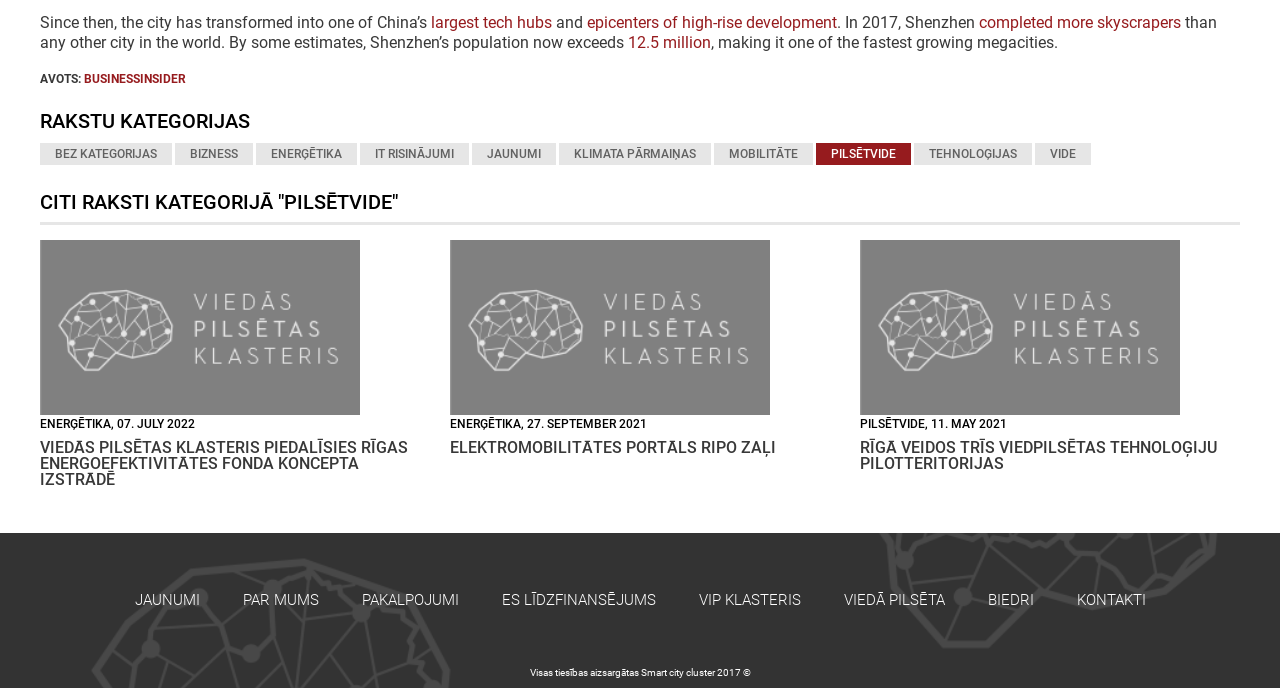What is the population of Shenzhen?
From the details in the image, provide a complete and detailed answer to the question.

The answer can be found in the first paragraph of the webpage, where it is mentioned that 'Shenzhen’s population now exceeds 12.5 million'.